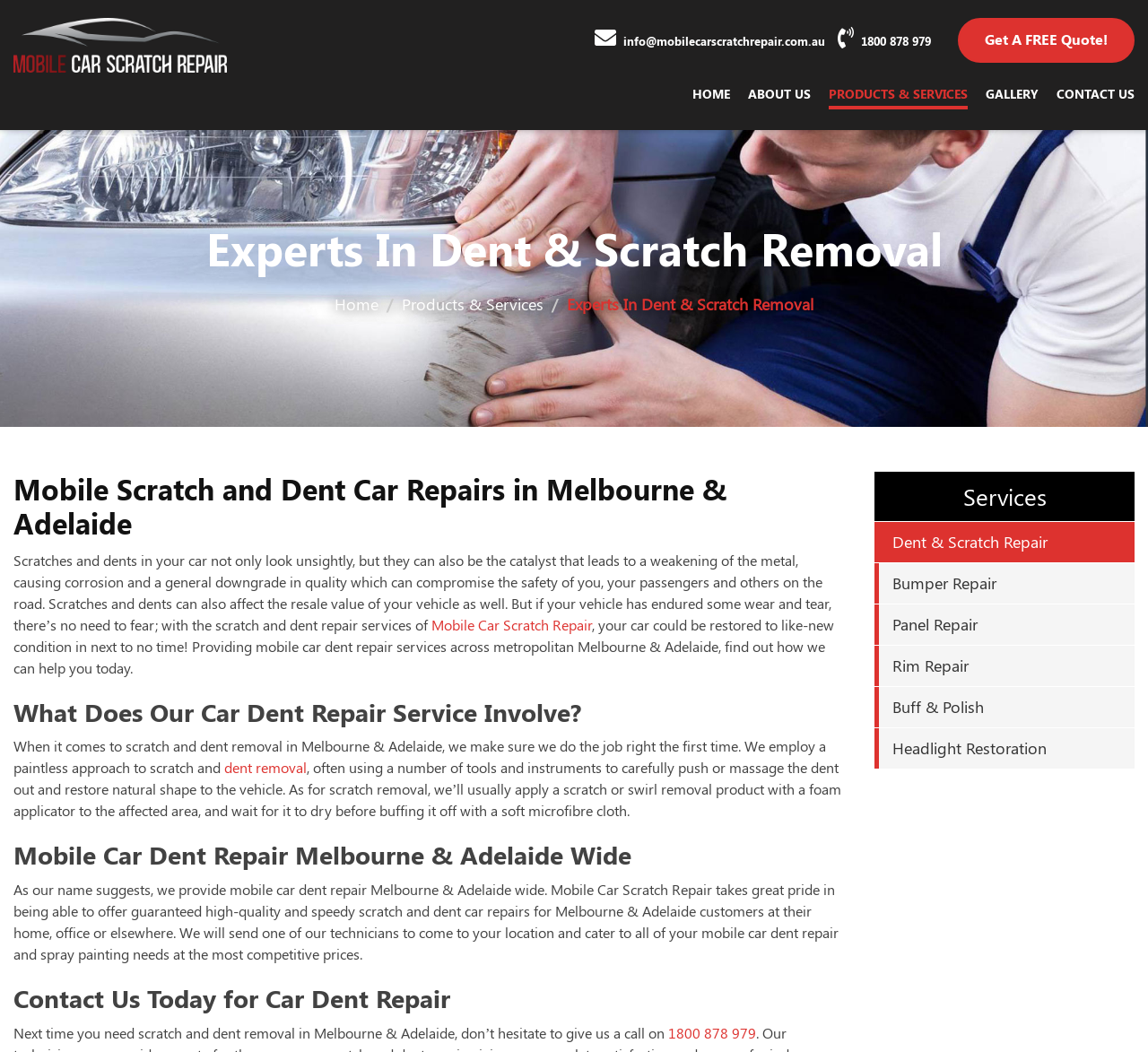Locate the bounding box coordinates of the area where you should click to accomplish the instruction: "Contact us".

[0.92, 0.081, 0.988, 0.098]